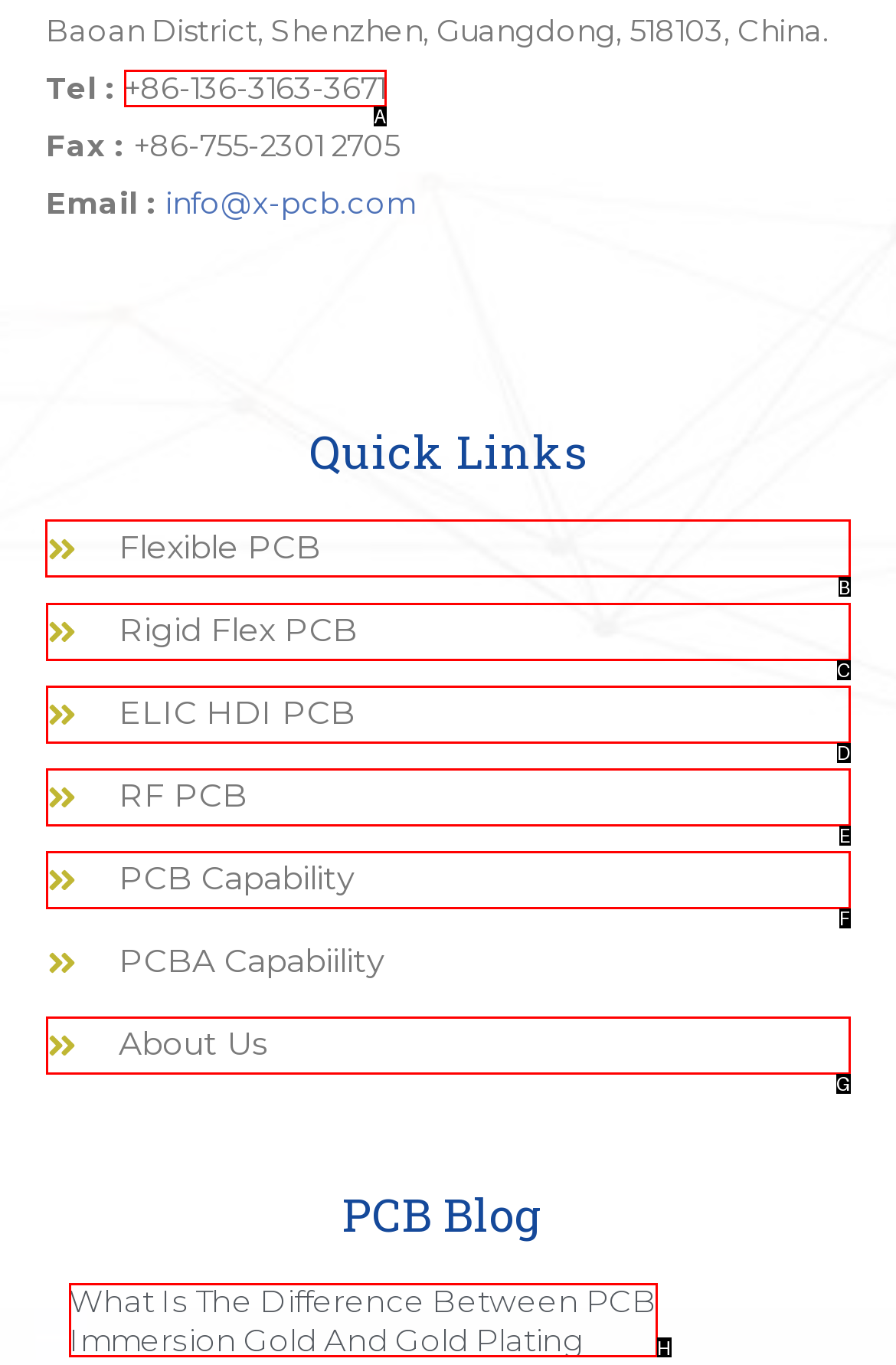Which letter corresponds to the correct option to complete the task: Learn about Flexible PCB?
Answer with the letter of the chosen UI element.

B